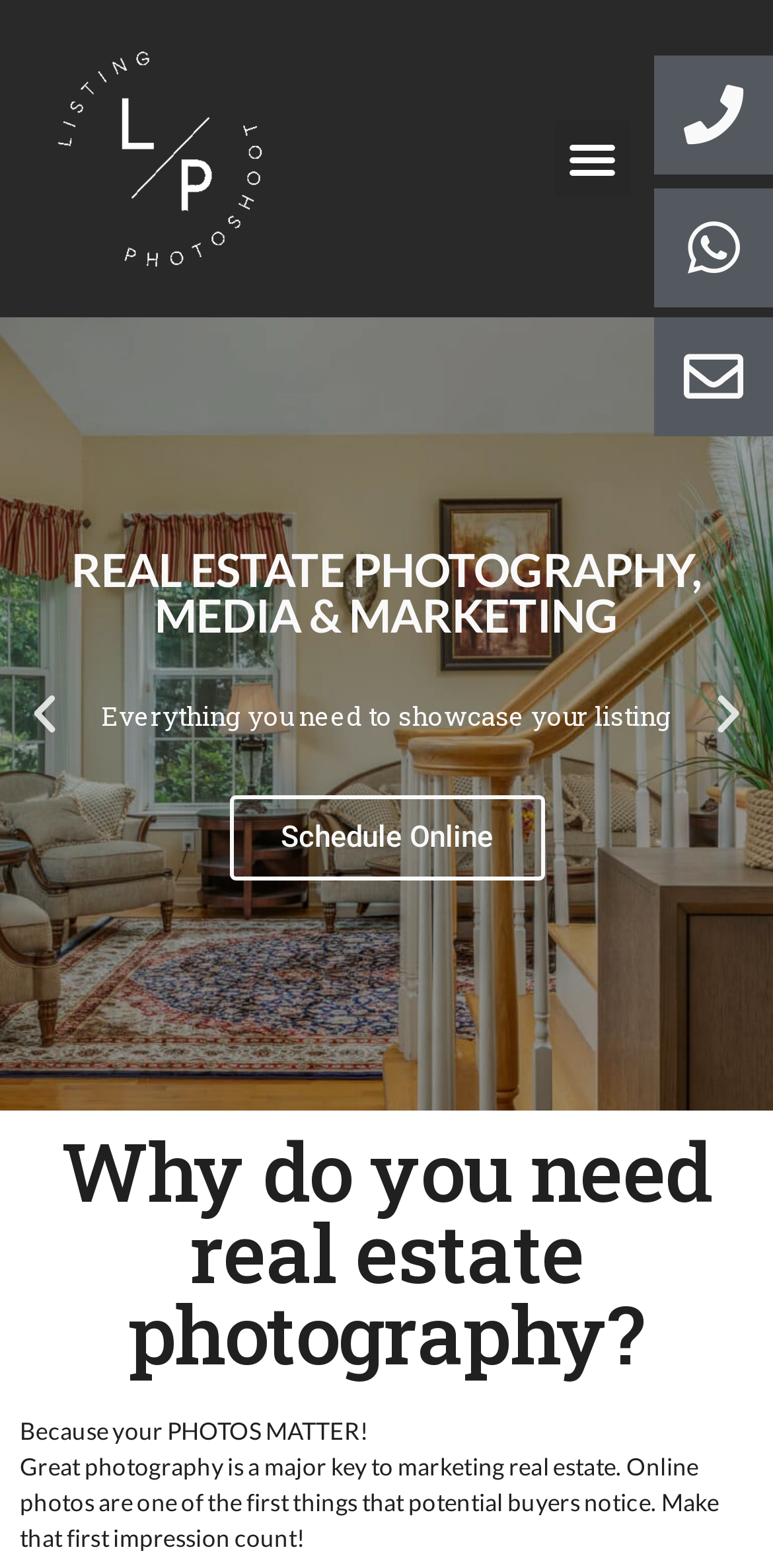Illustrate the webpage's structure and main components comprehensively.

This webpage is about professional real estate photography, specifically highlighting the importance of high-quality photos in marketing real estate. At the top left corner, there is a logo of "Listing Photoshoot Real Estate Photography" accompanied by a link. Next to it, on the top right corner, there is a menu toggle button.

Below the top section, there are 14 groups of images, each containing a single image, arranged in a horizontal layout and taking up most of the webpage's space. These images are likely showcasing examples of real estate photography.

On the left and right sides of the image groups, there are "Previous slide" and "Next slide" buttons, respectively, allowing users to navigate through the images.

Further down the page, there is a heading "Why do you need real estate photography?" followed by a subheading "Because your PHOTOS MATTER!" and a paragraph of text explaining the importance of great photography in marketing real estate.

At the bottom right corner, there are three links, likely leading to additional resources or services related to real estate photography.